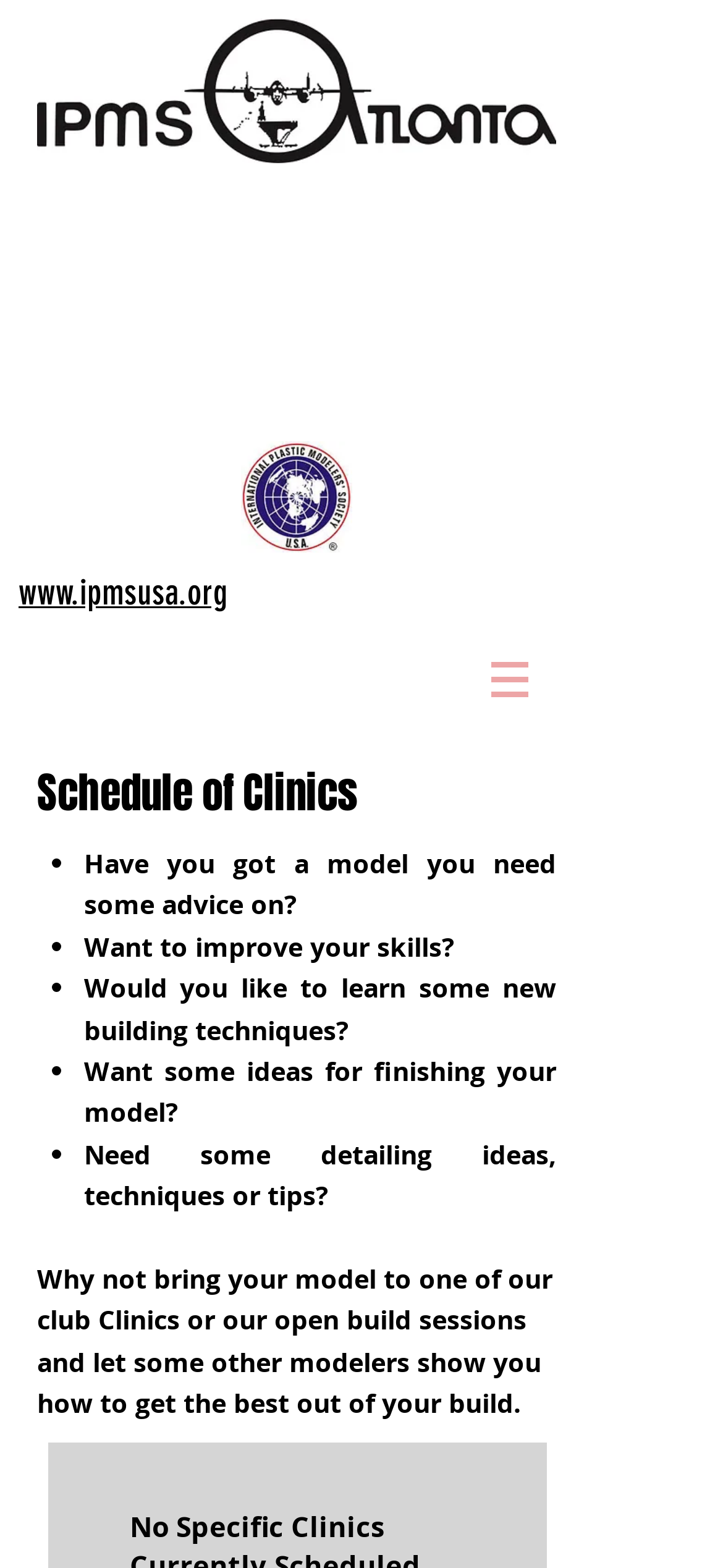Provide a thorough description of the webpage you see.

The webpage appears to be a schedule page for a model building club, specifically the International Plastic Modelers' Society (IPMS) Atlanta chapter. At the top left, there is a heading with the website URL "www.ipmsusa.org" which is also a clickable link. 

To the right of the website URL, there is a navigation menu labeled "Site" with a button that has a popup menu. The button is accompanied by a small image. 

Below the navigation menu, there is a prominent heading that reads "Schedule of Clinics". 

Underneath the heading, there is a list of bullet points with brief descriptions of the benefits of attending the clinics, such as getting advice on a model, improving skills, learning new building techniques, and getting ideas for finishing a model. Each bullet point is marked with a "•" symbol. 

Finally, at the bottom of the page, there is a paragraph of text that encourages visitors to bring their models to the club's clinics or open build sessions to get feedback and guidance from other modelers.